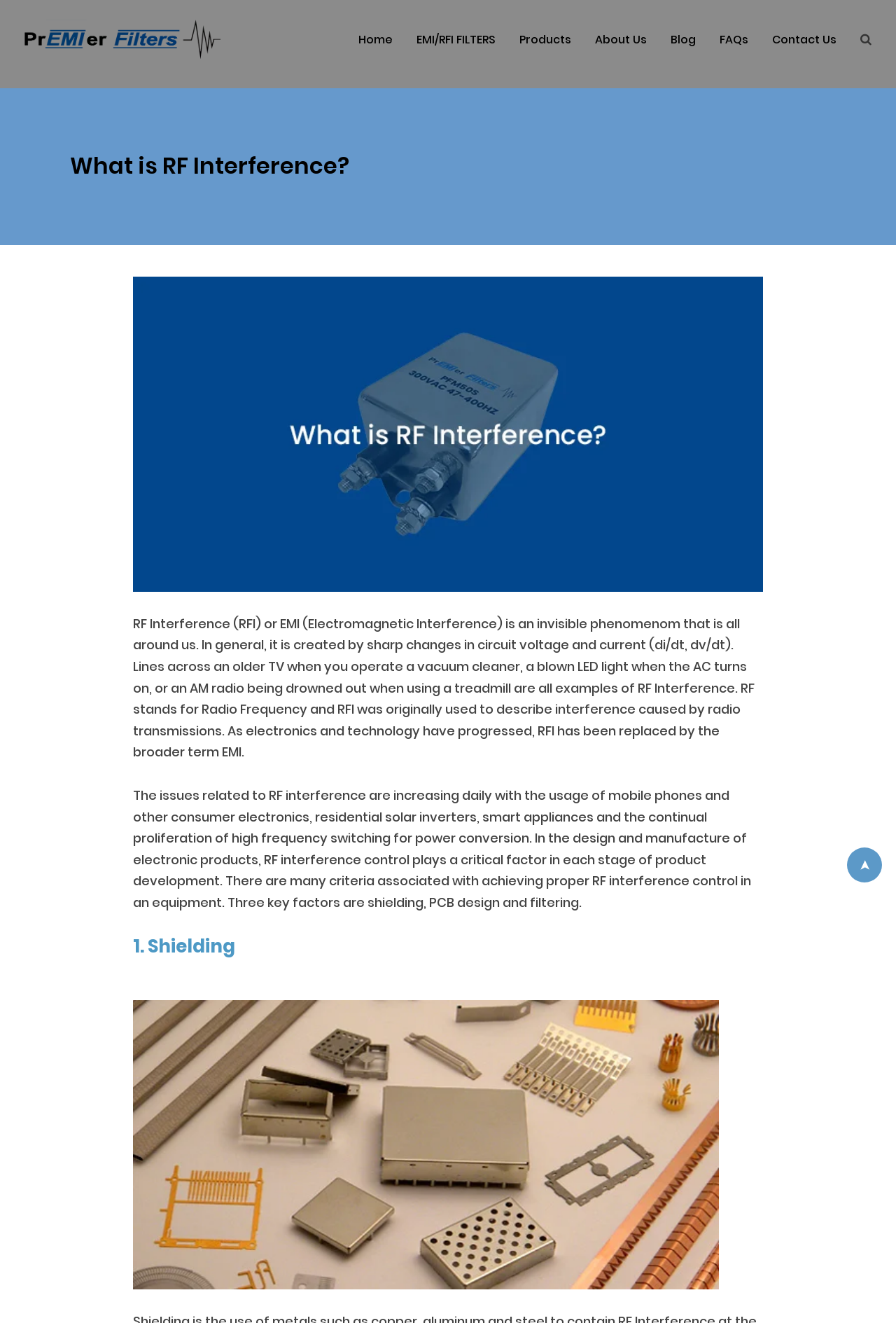Refer to the screenshot and give an in-depth answer to this question: What is the issue related to RF interference that is increasing daily?

The issues related to RF interference are increasing daily with the usage of mobile phones and other consumer electronics, residential solar inverters, smart appliances, and the continual proliferation of high-frequency switching for power conversion.